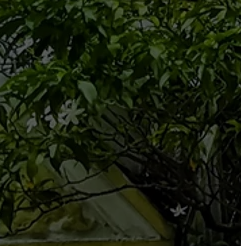Explain the image in a detailed and descriptive way.

The image showcases a lush, green scene with vibrant foliage, including branches adorned with delicate white flowers. This serene botanical setting conveys a sense of tranquility and natural beauty, possibly representing a collection of flora indigenous to Southeast Asia. The backdrop includes hints of architectural elements, suggesting the blend of nature and human design, reminiscent of gardens or outdoor spaces often found in tropical regions. This imagery evokes an inviting atmosphere, ideal for those interested in exploring the rich biodiversity and scenic landscapes of destinations like Singapore, known for its harmonious fusion of nature and urban life.